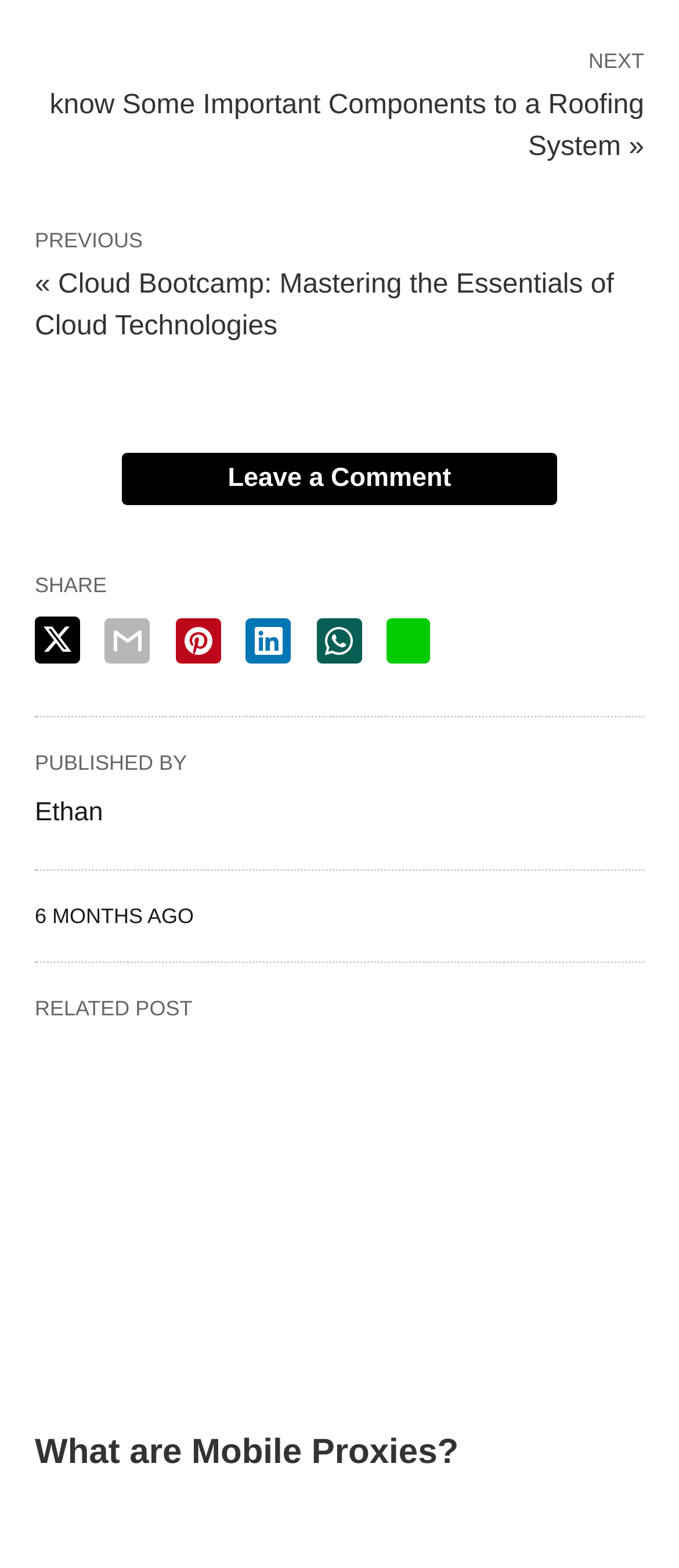Please specify the bounding box coordinates of the region to click in order to perform the following instruction: "leave a comment".

[0.179, 0.289, 0.821, 0.322]